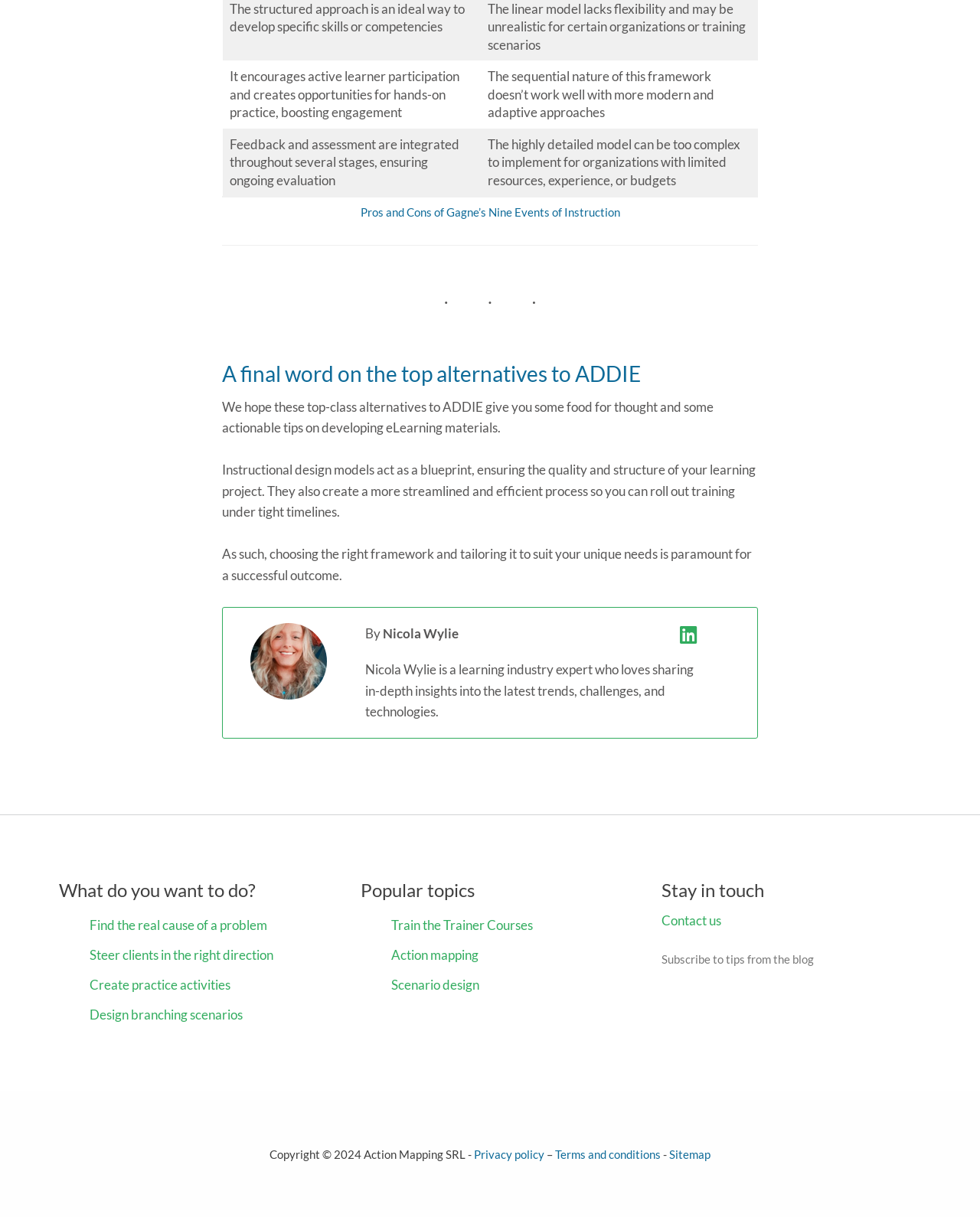Please provide the bounding box coordinates for the UI element as described: "Advertise". The coordinates must be four floats between 0 and 1, represented as [left, top, right, bottom].

None